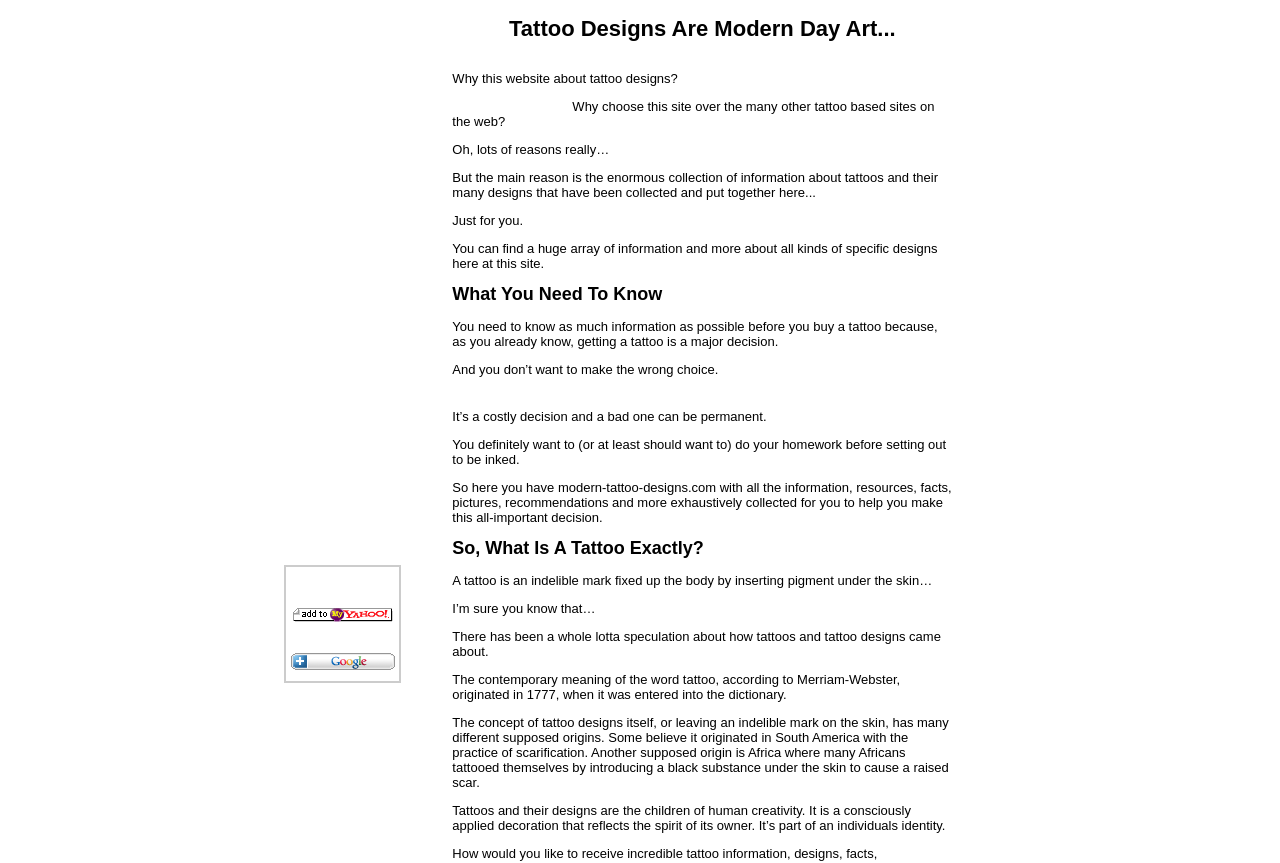Please provide a comprehensive answer to the question based on the screenshot: What is a tattoo according to the website?

The website defines a tattoo as an indelible mark fixed on the body by inserting pigment under the skin. This definition is provided in the section 'So, What Is A Tattoo Exactly?' on the webpage.